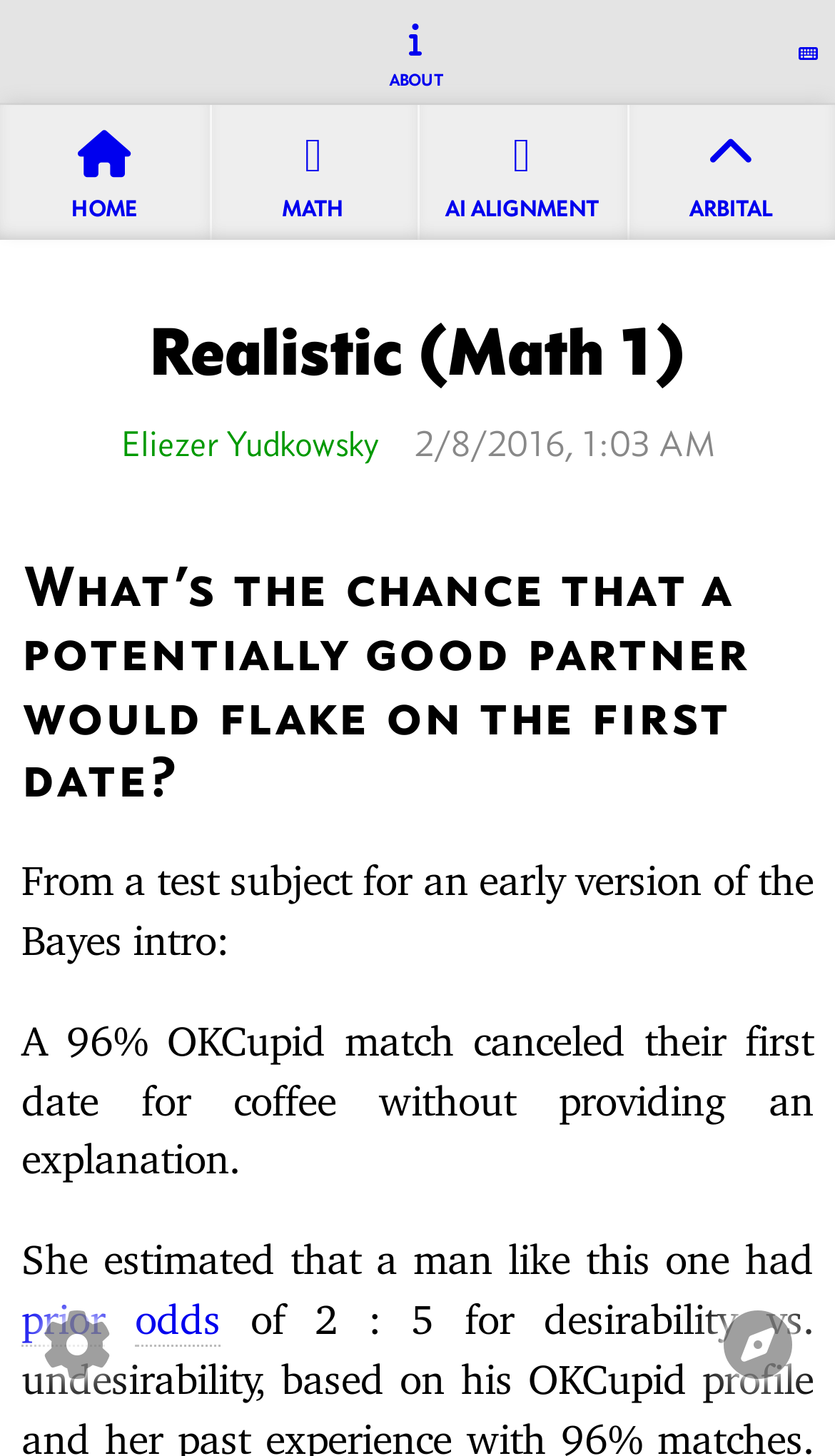Who is the author of the post?
Refer to the image and give a detailed answer to the query.

I found the author of the post by looking at the link element with the bounding box coordinates [0.145, 0.28, 0.453, 0.328], which contains the text 'Eliezer Yudkowsky'.